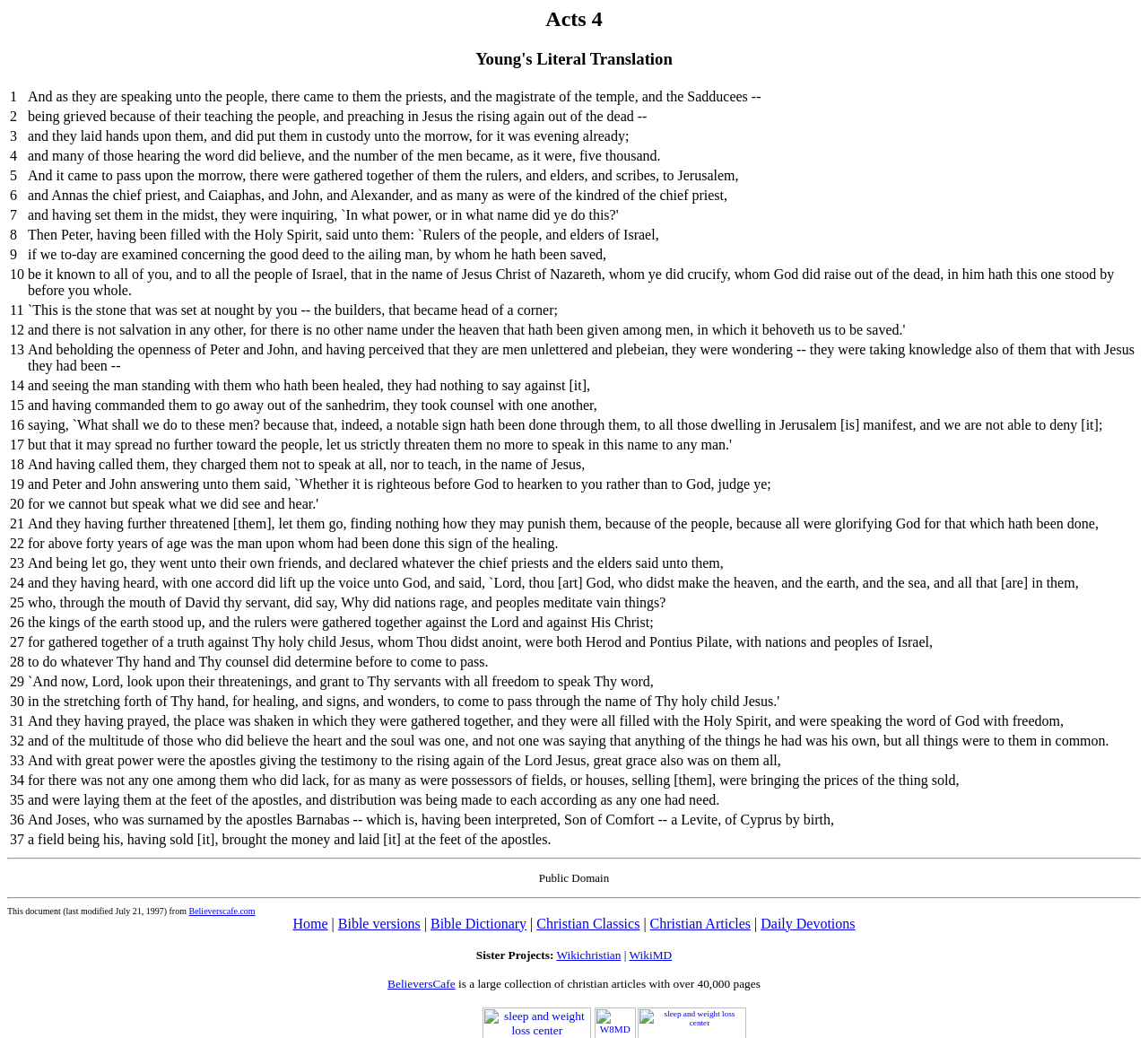Deliver a detailed narrative of the webpage's visual and textual elements.

This webpage appears to be a biblical scripture page, specifically displaying the text of Acts 4 from the Young's Literal Translation. At the top of the page, there are two headings: "Acts 4" and "Young's Literal Translation". Below these headings, there is a table that takes up most of the page, containing 25 rows. Each row has two columns: a numbered column on the left and a text column on the right. The numbered column contains numbers from 1 to 25, and the text column contains the corresponding biblical text. The text is written in a formal, poetic style, describing the events and dialogue of the early Christian church. The page does not contain any images.